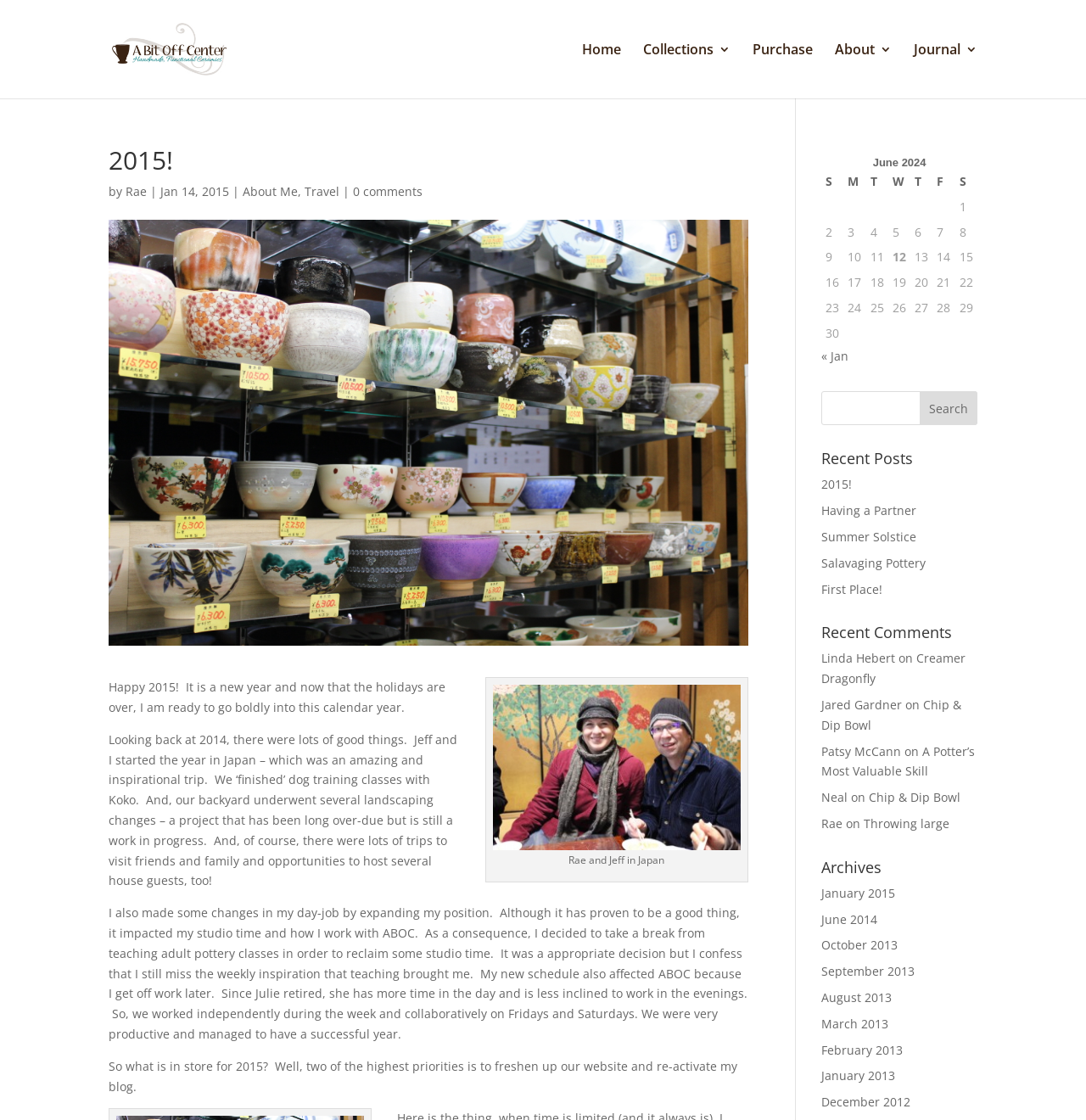Respond with a single word or phrase to the following question:
What is the purpose of the table at the bottom of the webpage?

To display a calendar